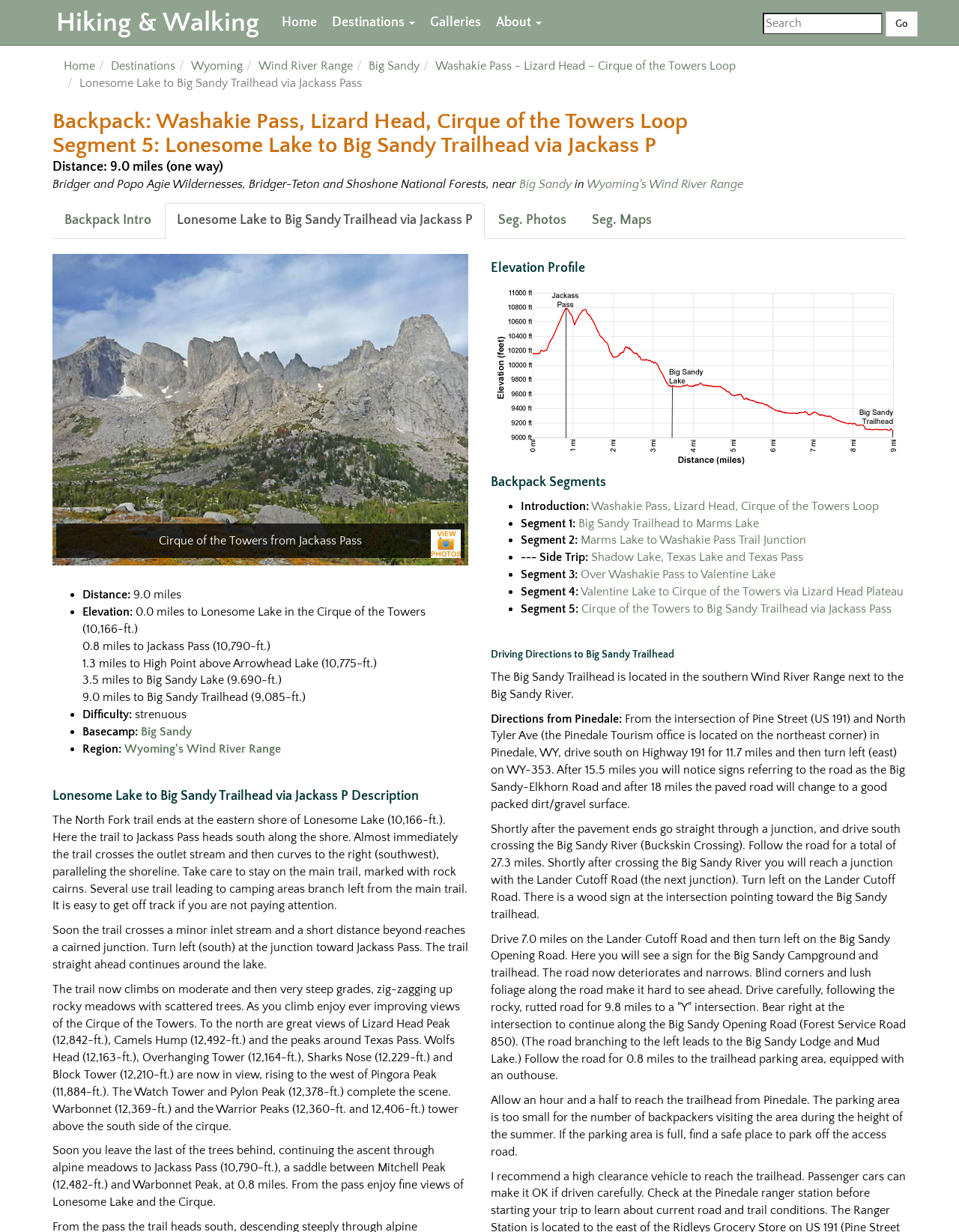Find the bounding box coordinates of the clickable element required to execute the following instruction: "Search for trails". Provide the coordinates as four float numbers between 0 and 1, i.e., [left, top, right, bottom].

[0.795, 0.01, 0.92, 0.028]